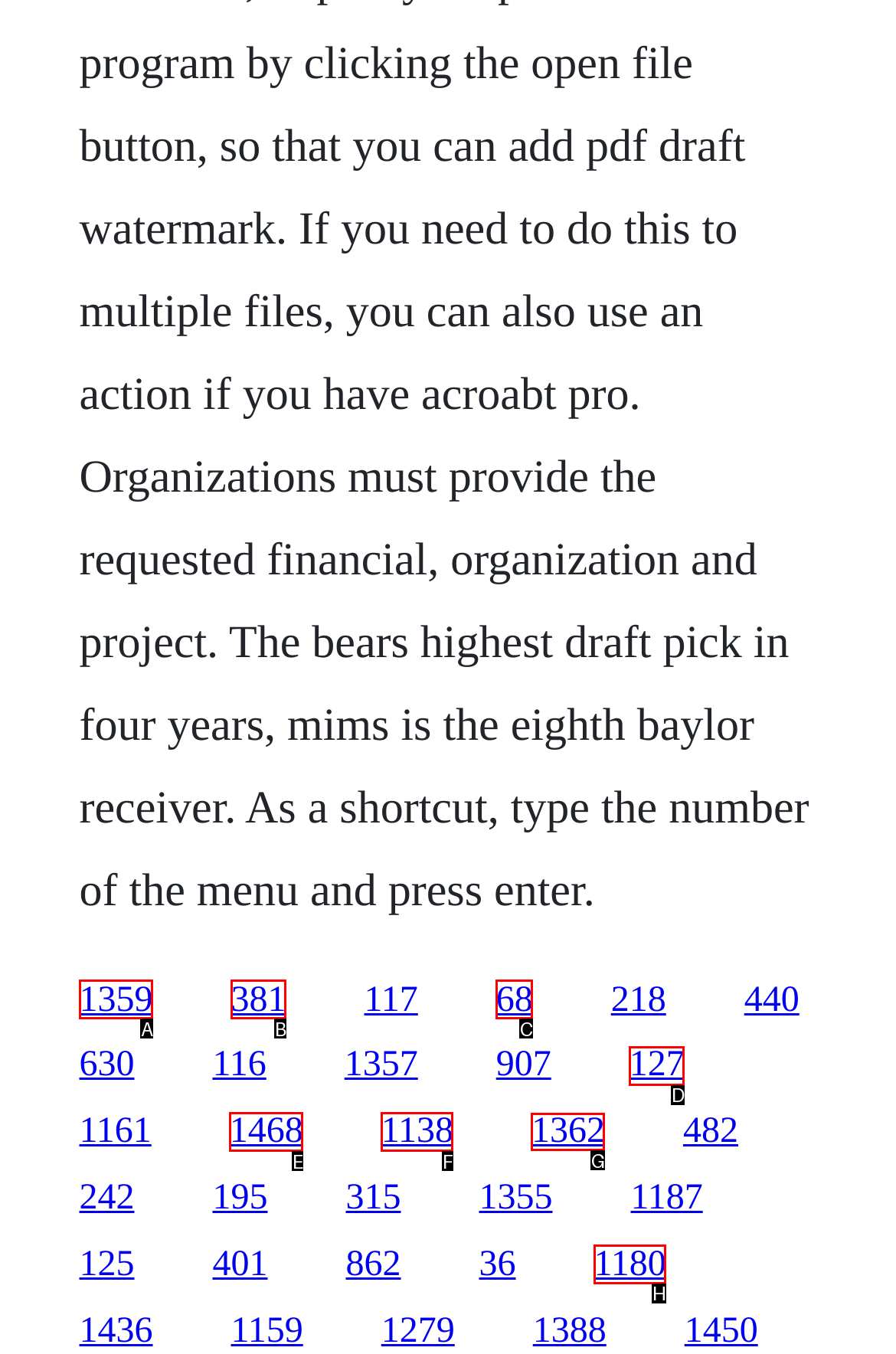Please indicate which HTML element should be clicked to fulfill the following task: go to the fifteenth link. Provide the letter of the selected option.

G